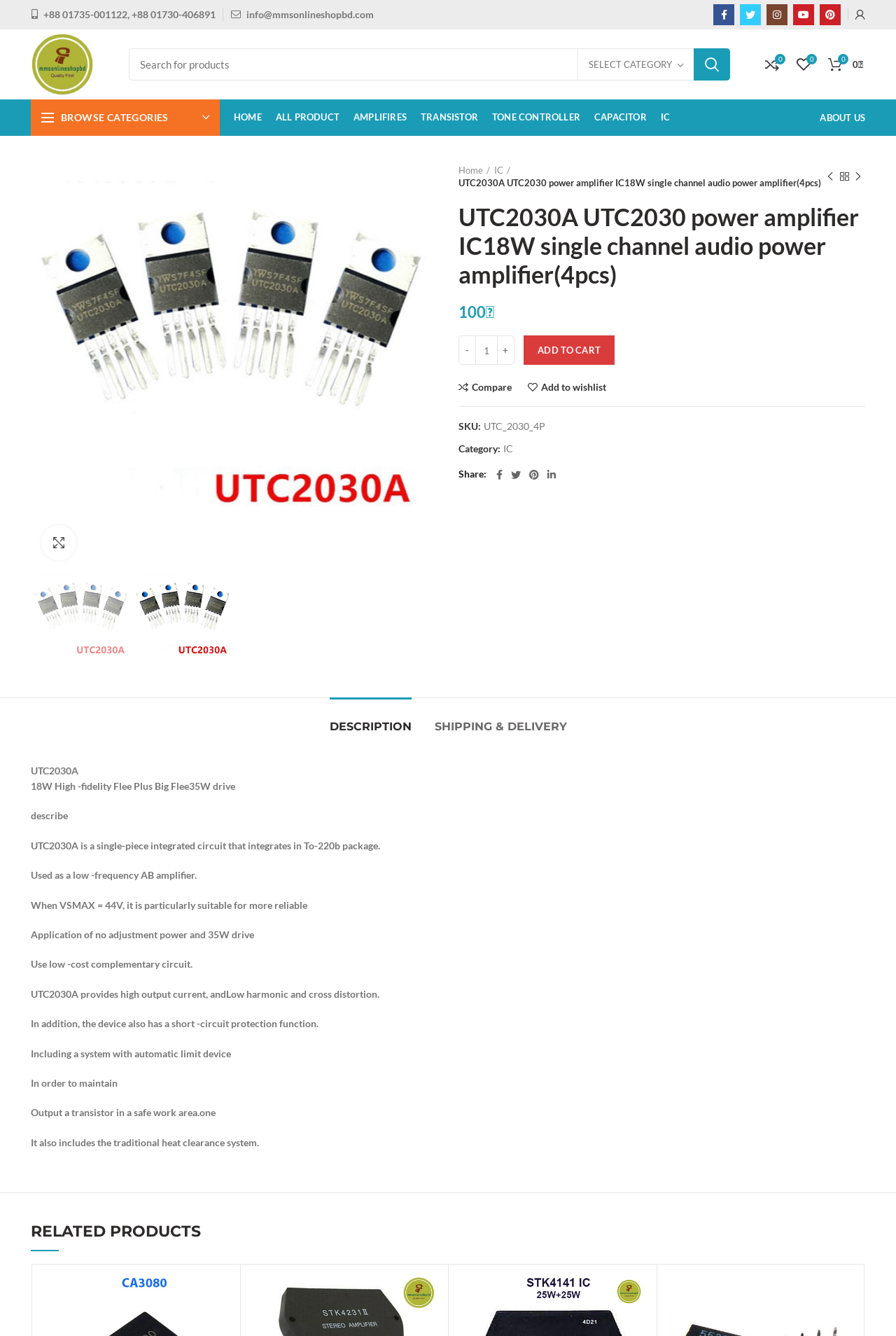Is there a Facebook link?
Using the details from the image, give an elaborate explanation to answer the question.

I found a link element with the text ' Facebook' which indicates that there is a Facebook link on the webpage.